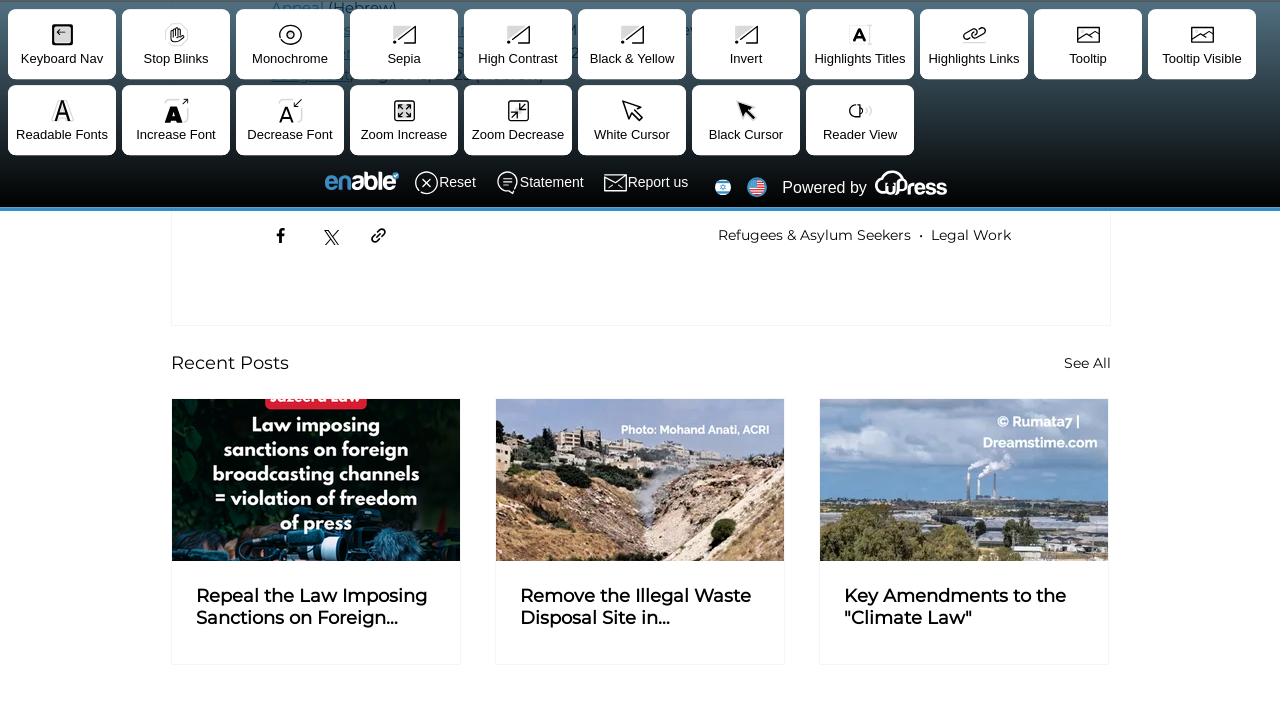What is the function of the toolbar at the top of the webpage?
Answer the question with a single word or phrase derived from the image.

Accessibility options